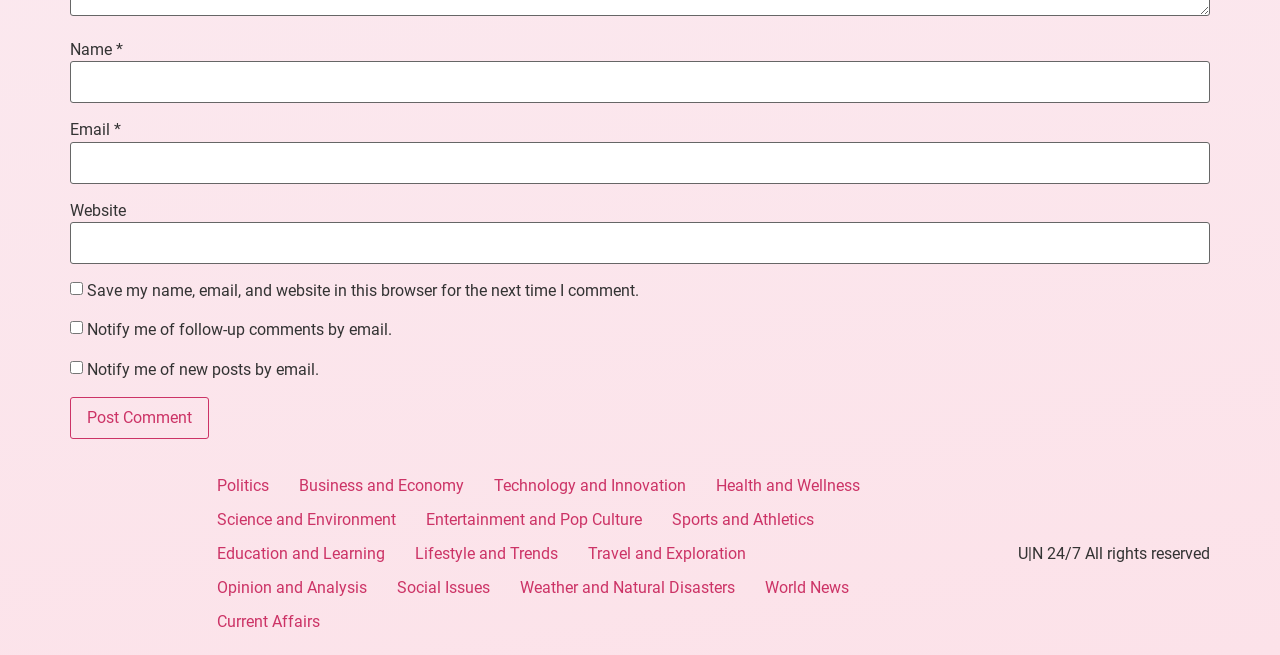Locate the bounding box coordinates of the clickable area needed to fulfill the instruction: "Enter your name".

[0.055, 0.093, 0.945, 0.158]